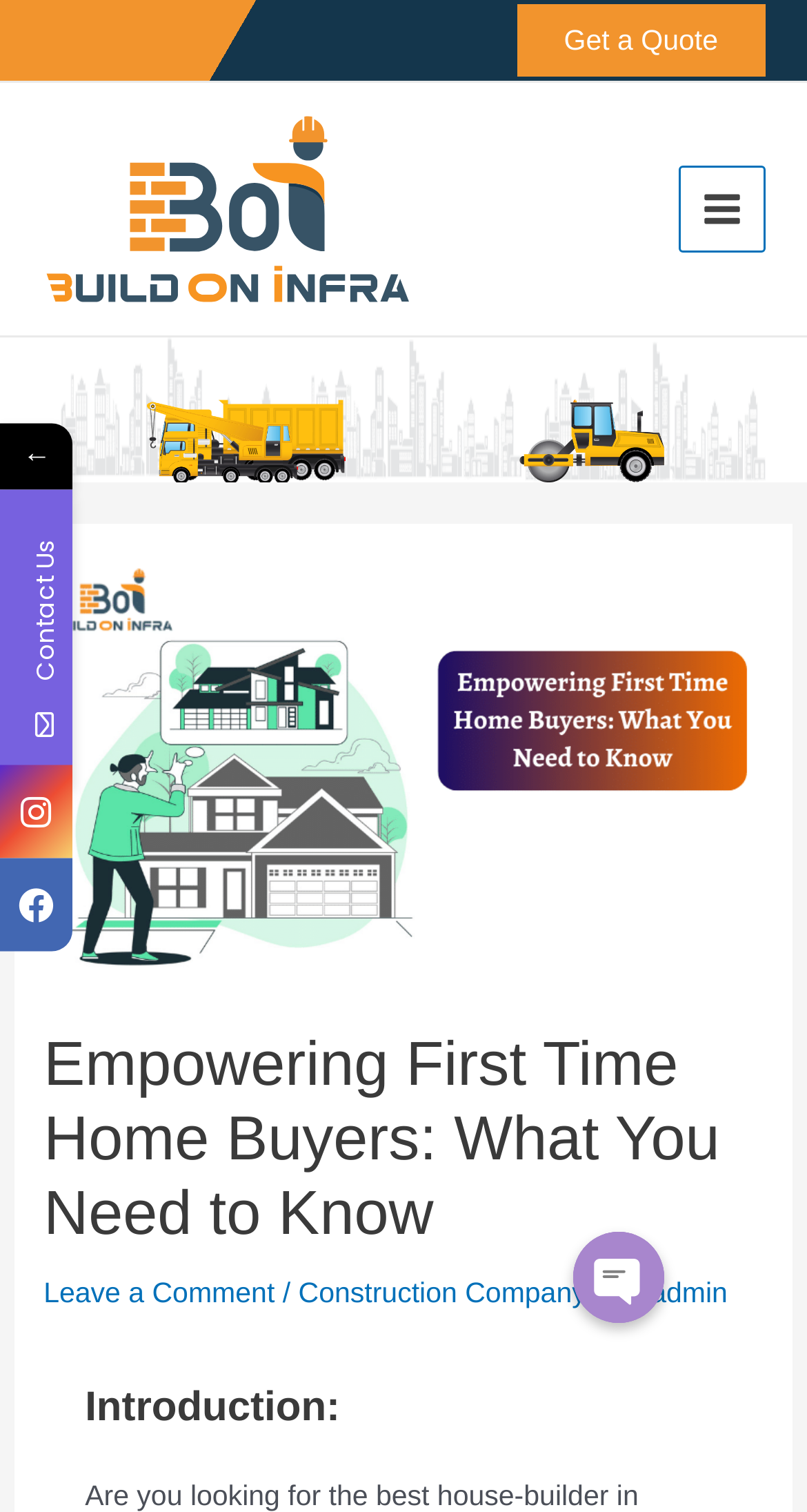Identify the coordinates of the bounding box for the element that must be clicked to accomplish the instruction: "Click the 'Get a Quote' link".

[0.64, 0.002, 0.949, 0.05]